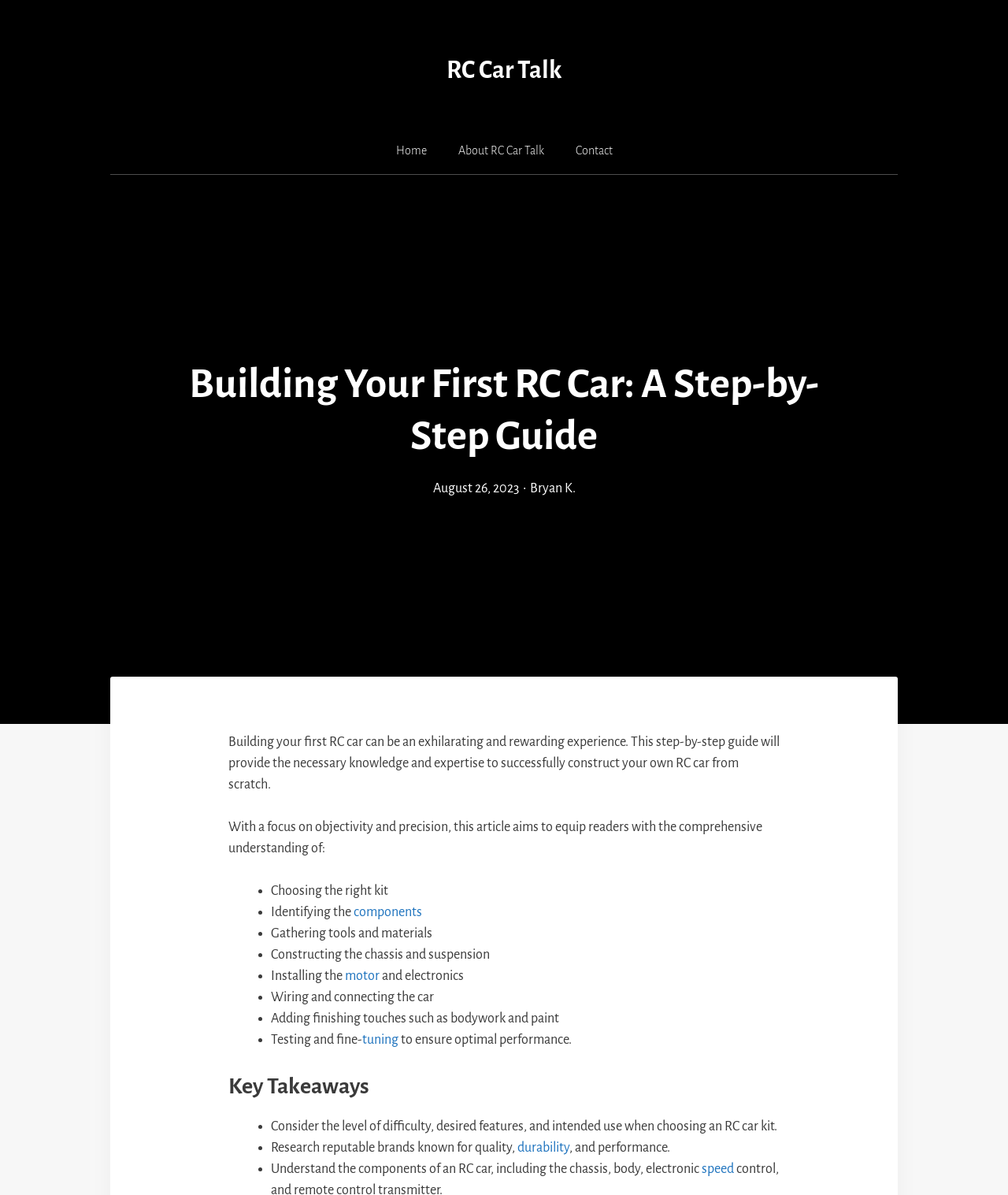Determine the bounding box coordinates of the UI element described below. Use the format (top-left x, top-left y, bottom-right x, bottom-right y) with floating point numbers between 0 and 1: Contact

[0.555, 0.106, 0.623, 0.146]